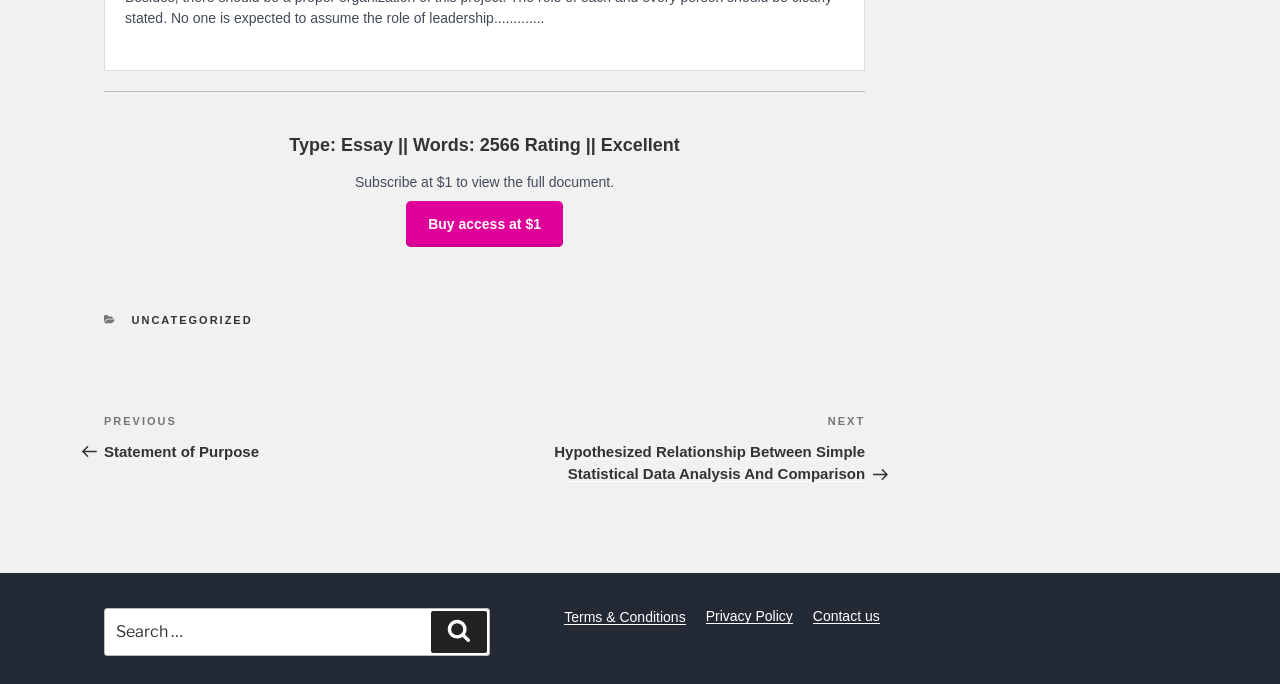Show the bounding box coordinates of the region that should be clicked to follow the instruction: "Go to previous post."

[0.081, 0.604, 0.379, 0.672]